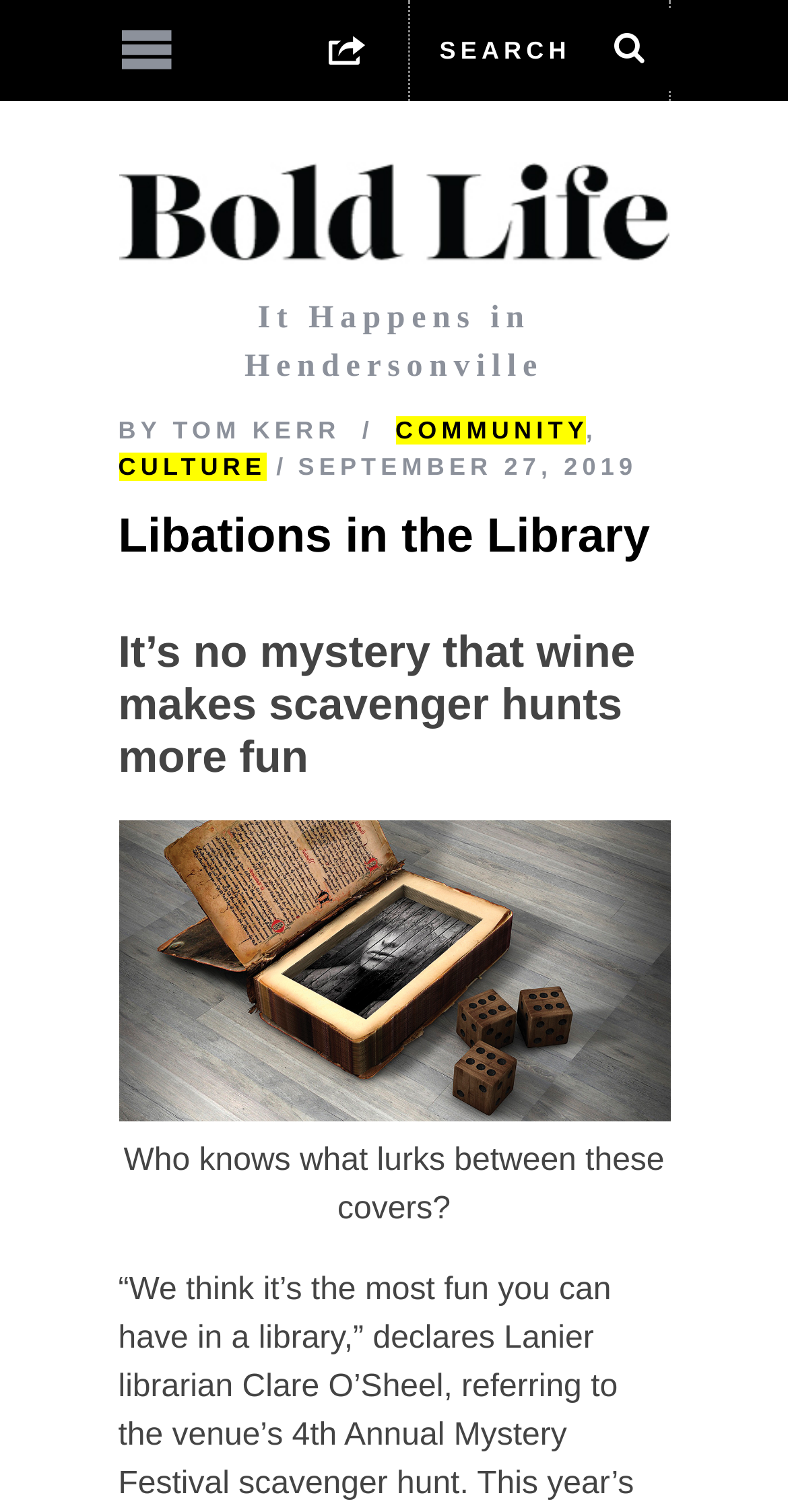Locate the bounding box of the user interface element based on this description: "parent_node: It Happens in Hendersonville".

[0.15, 0.107, 0.85, 0.184]